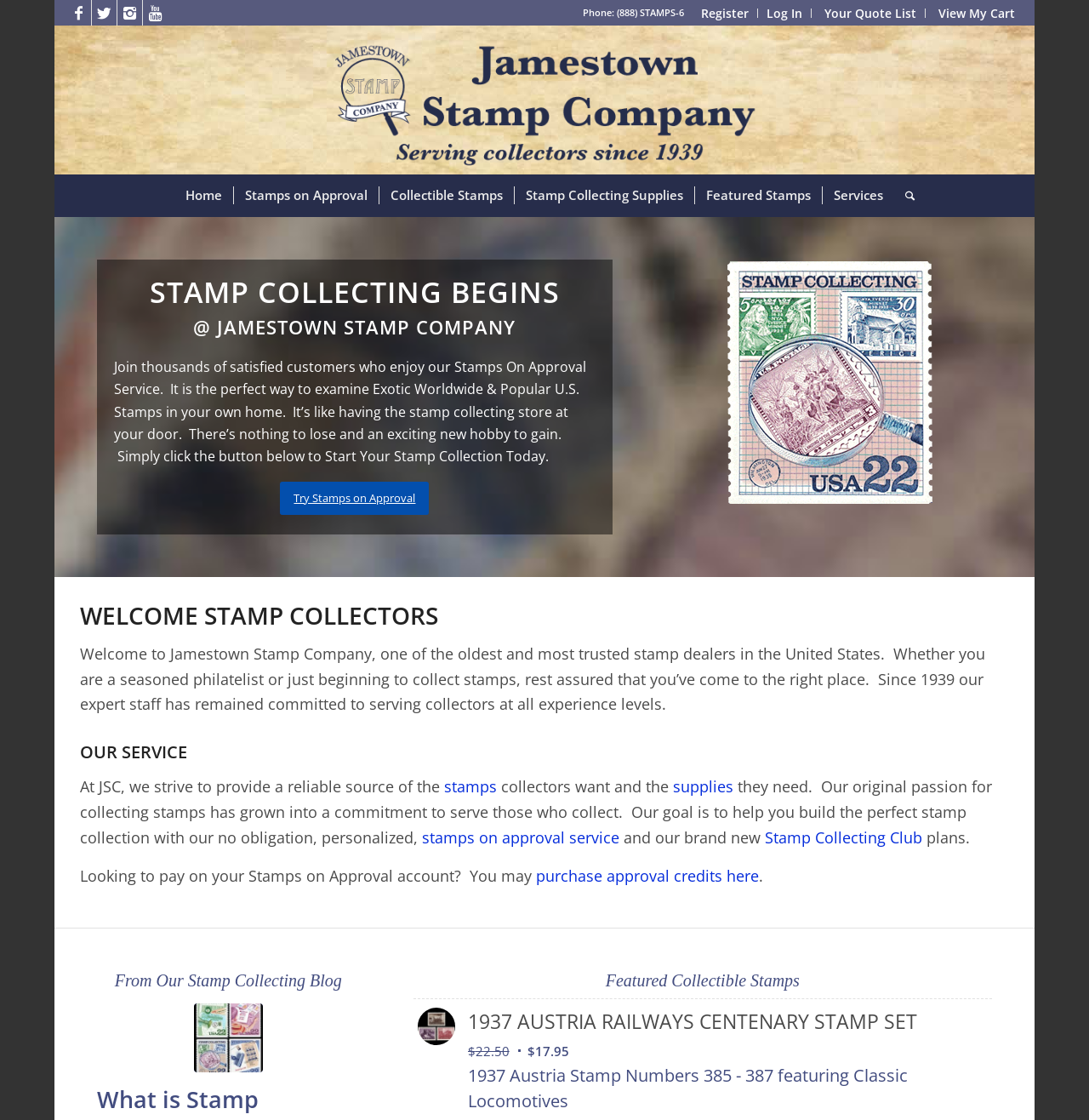What is the phone number of Jamestown Stamp Company?
Using the visual information, reply with a single word or short phrase.

(888) STAMPS-6